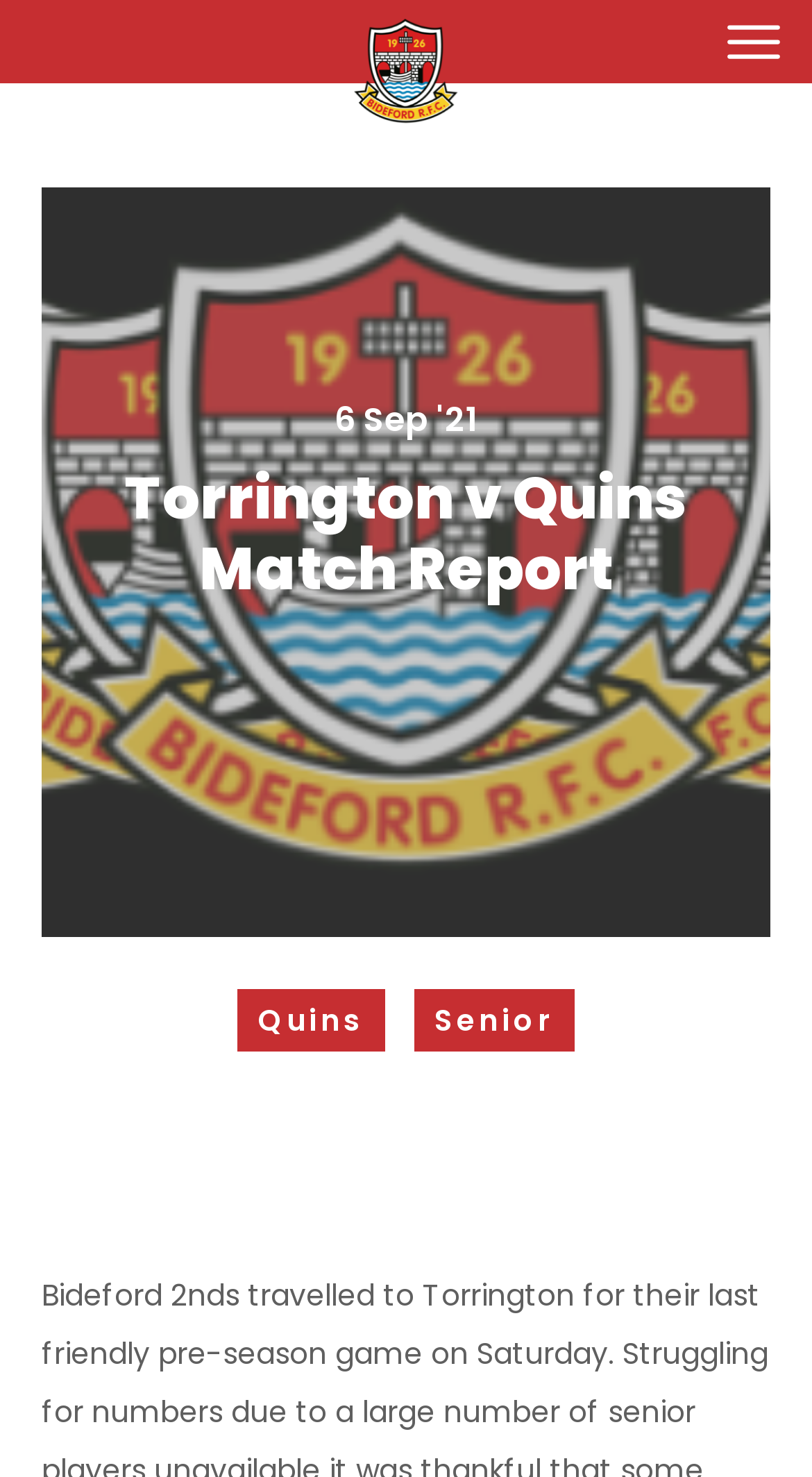Bounding box coordinates should be in the format (top-left x, top-left y, bottom-right x, bottom-right y) and all values should be floating point numbers between 0 and 1. Determine the bounding box coordinate for the UI element described as: Minis & Juniors

[0.0, 0.488, 1.0, 0.527]